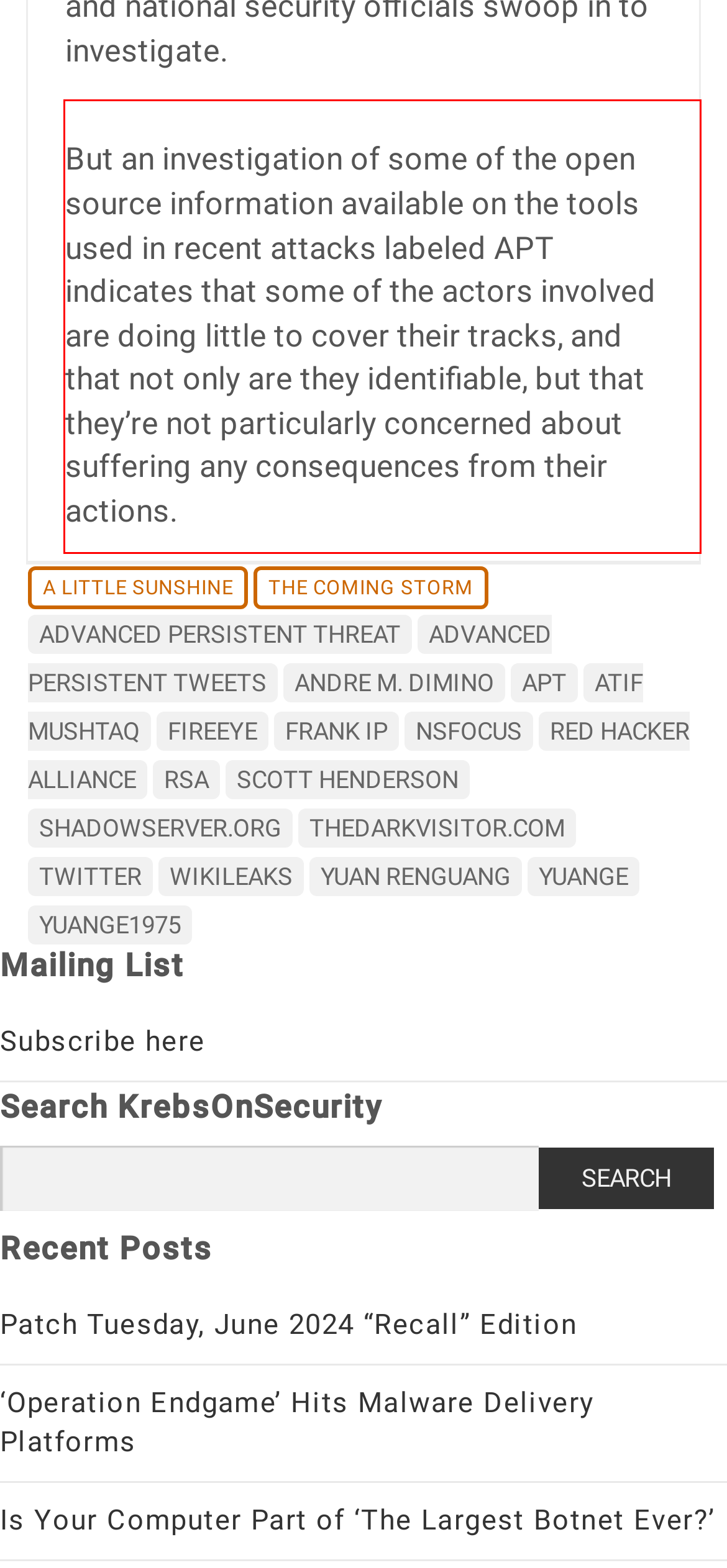Please examine the webpage screenshot containing a red bounding box and use OCR to recognize and output the text inside the red bounding box.

But an investigation of some of the open source information available on the tools used in recent attacks labeled APT indicates that some of the actors involved are doing little to cover their tracks, and that not only are they identifiable, but that they’re not particularly concerned about suffering any consequences from their actions.